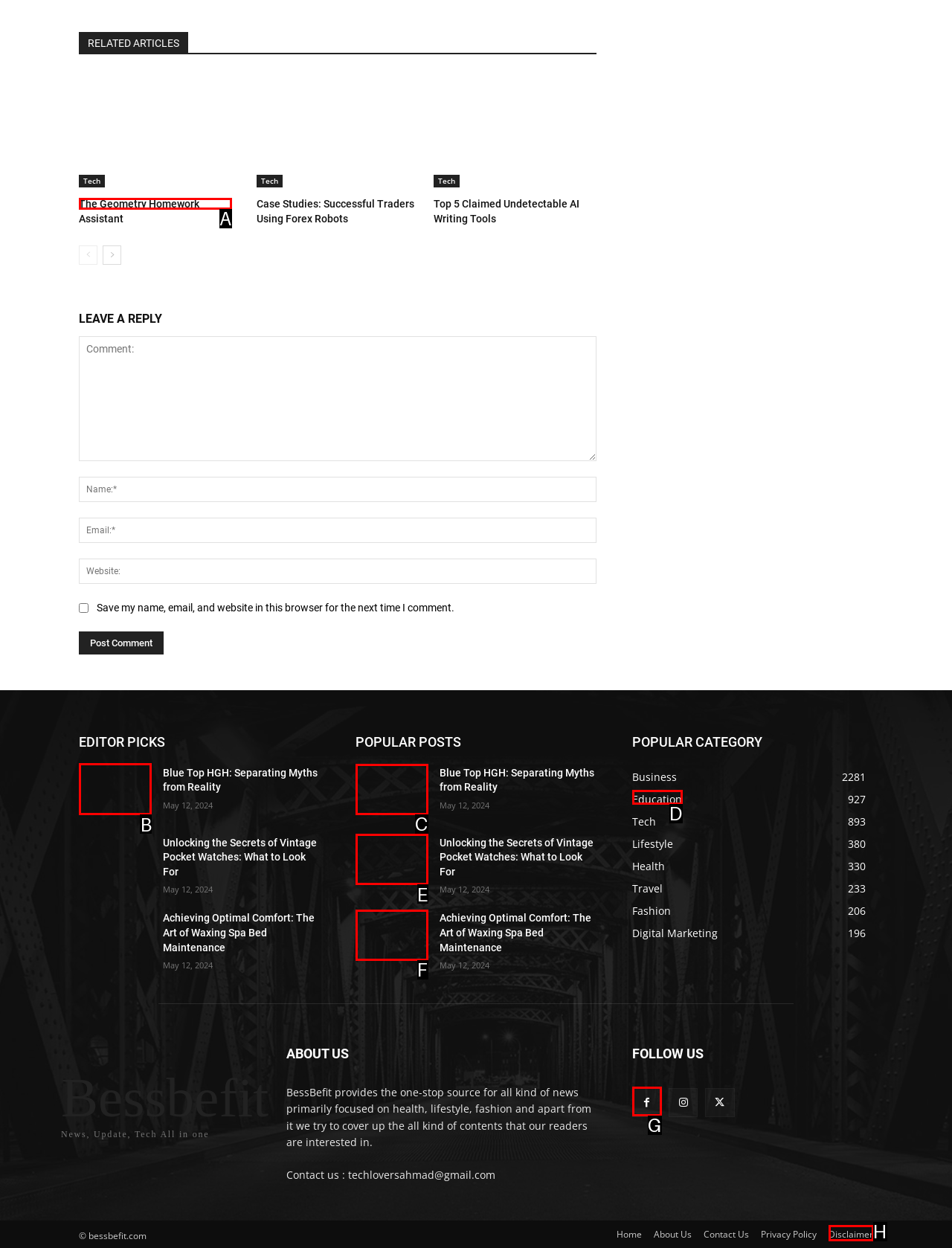Choose the HTML element that needs to be clicked for the given task: Click on the 'Blue Top HGH: Separating Myths from Reality' link Respond by giving the letter of the chosen option.

B